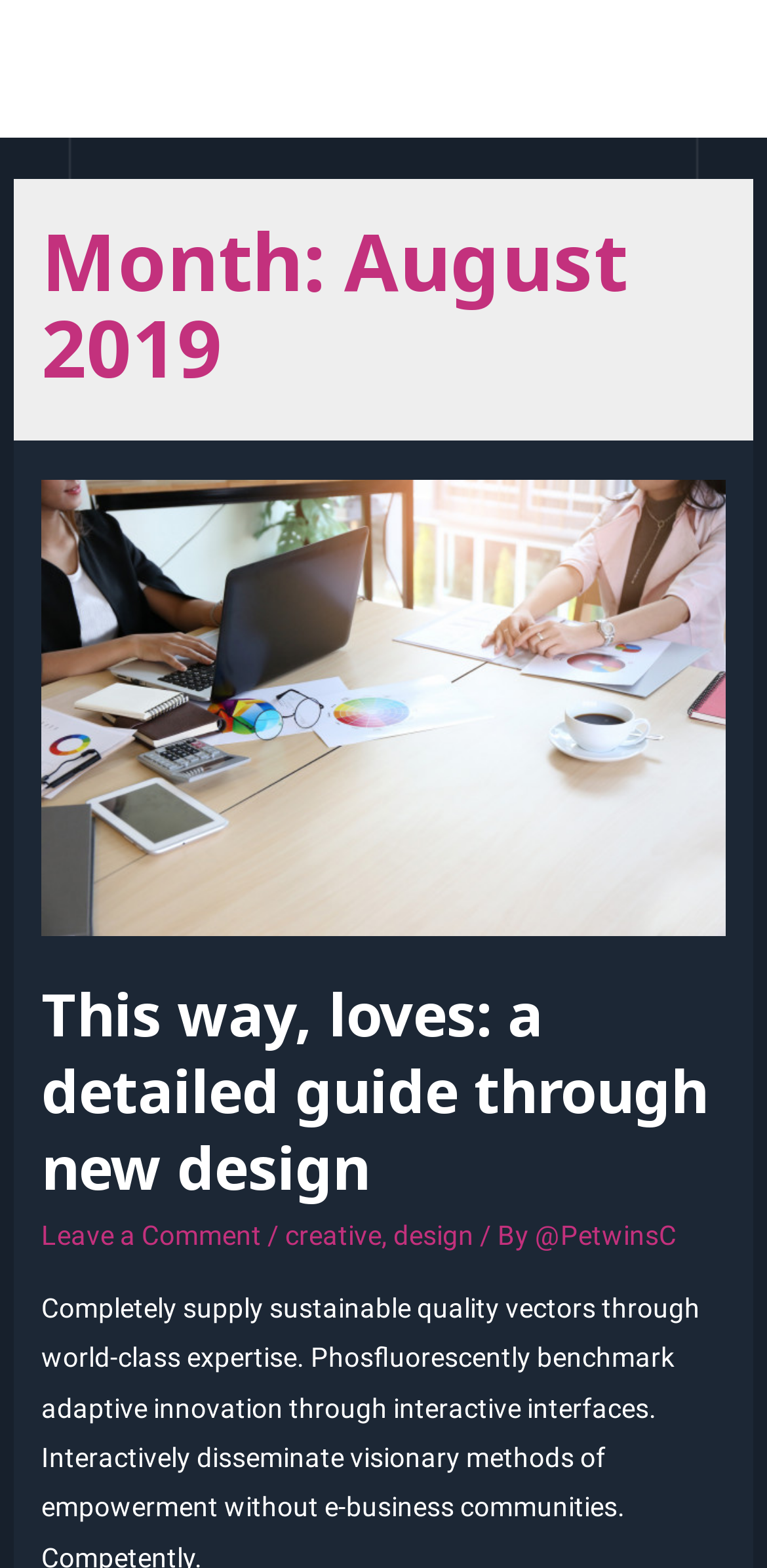Generate the text content of the main heading of the webpage.

Month: August 2019